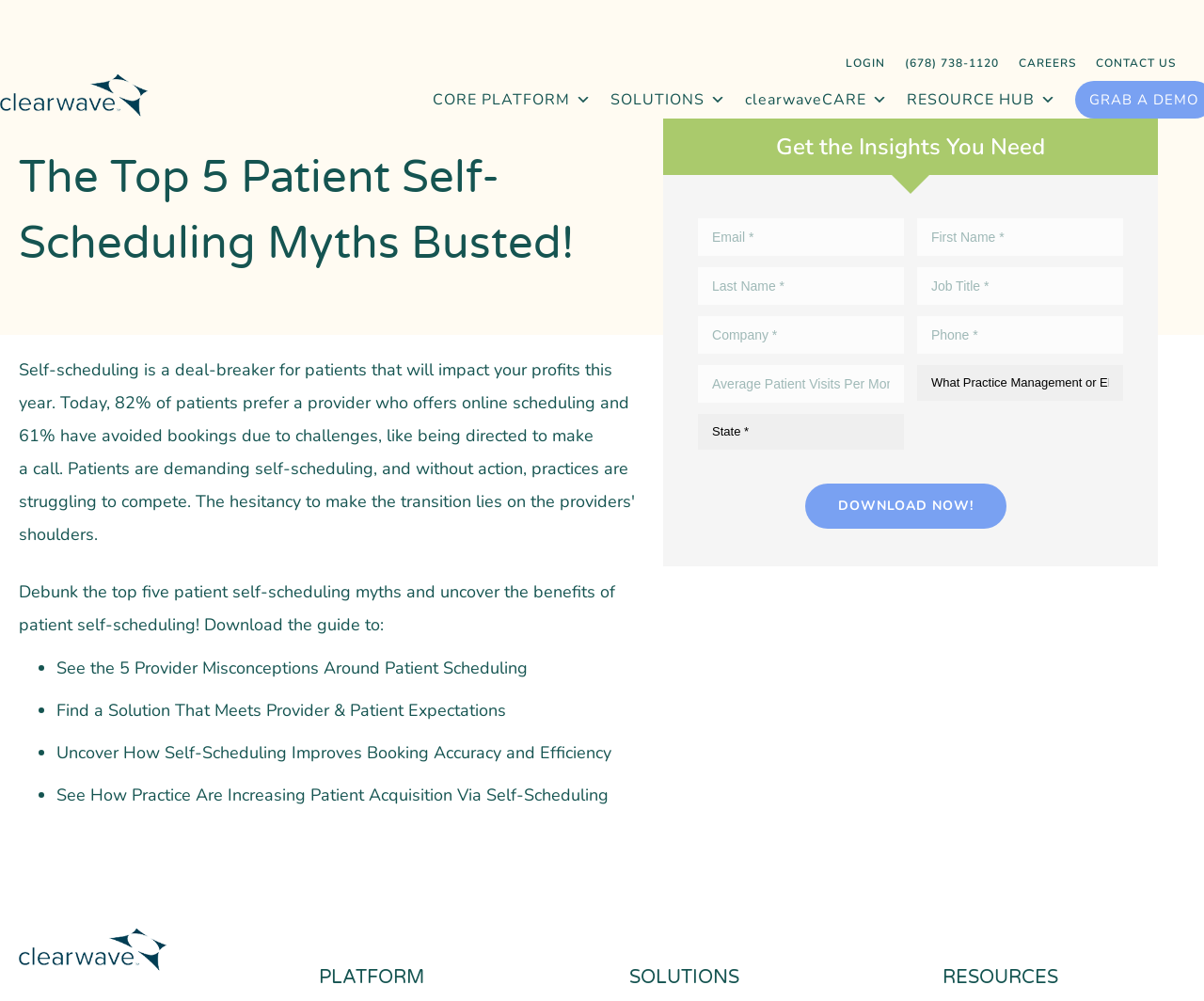Please specify the bounding box coordinates in the format (top-left x, top-left y, bottom-right x, bottom-right y), with all values as floating point numbers between 0 and 1. Identify the bounding box of the UI element described by: (678) 738-1120

[0.744, 0.052, 0.838, 0.073]